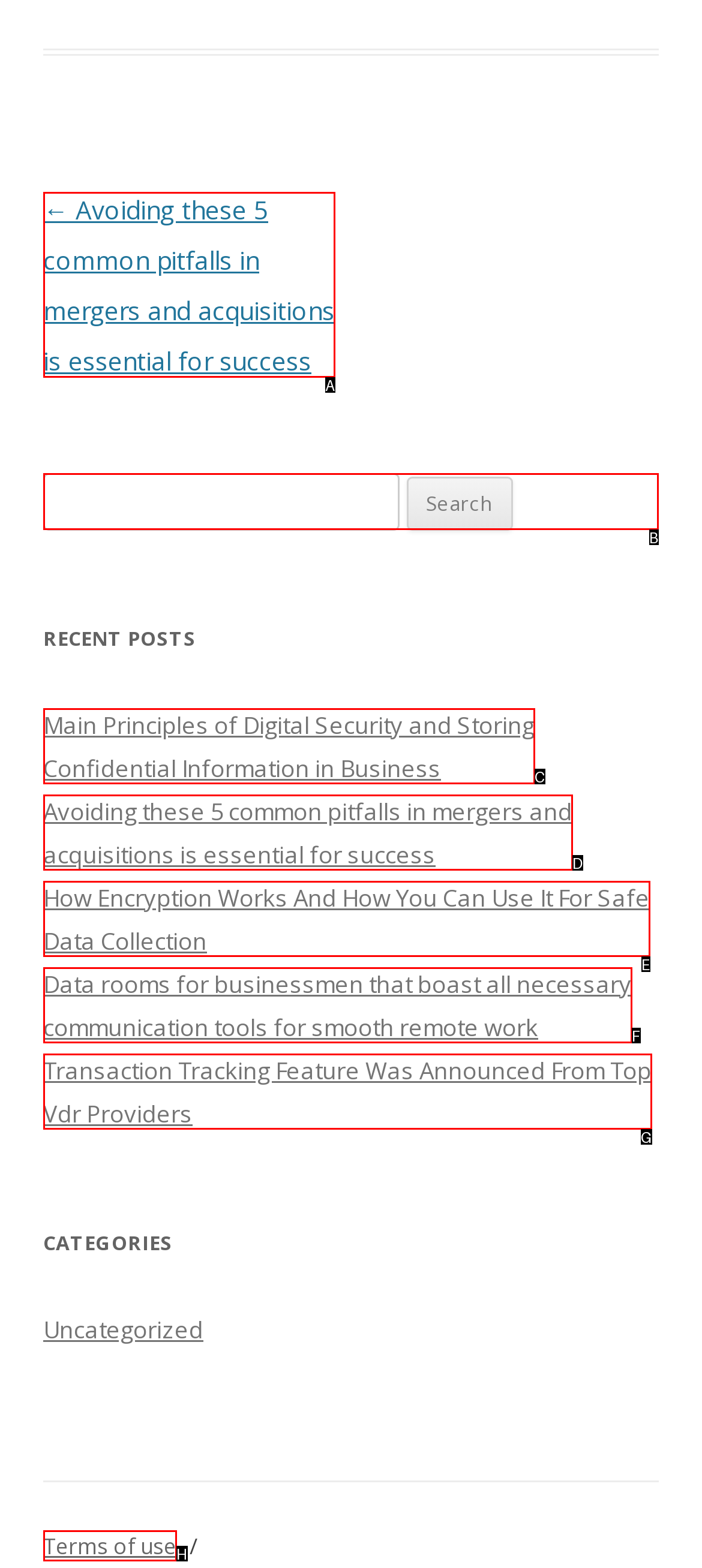Find the appropriate UI element to complete the task: Open the Main Menu. Indicate your choice by providing the letter of the element.

None